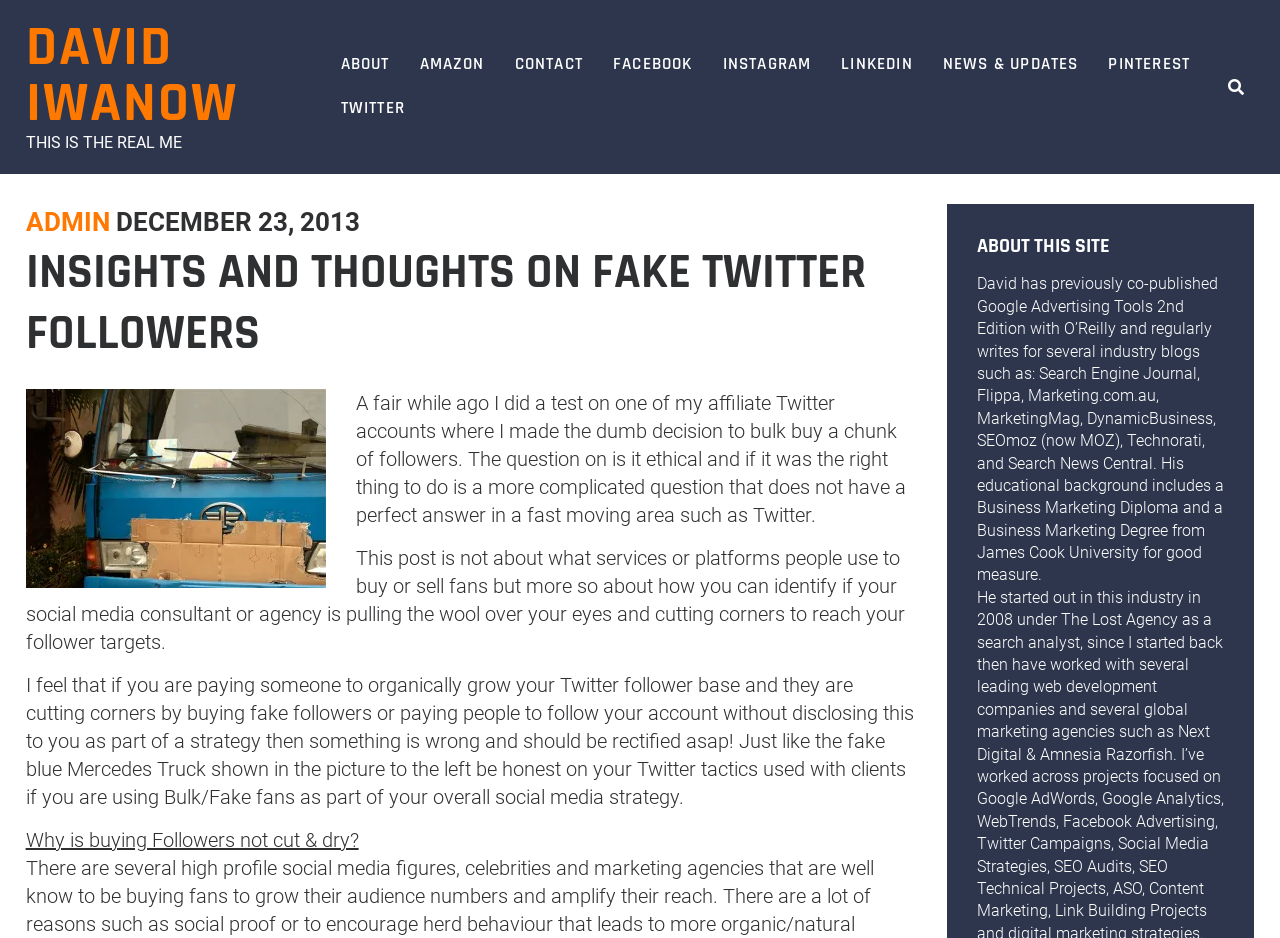What is the author's educational background?
Can you offer a detailed and complete answer to this question?

The author's educational background is mentioned in the 'ABOUT THIS SITE' section, which says that the author has a Business Marketing Diploma and a Business Marketing Degree from James Cook University.